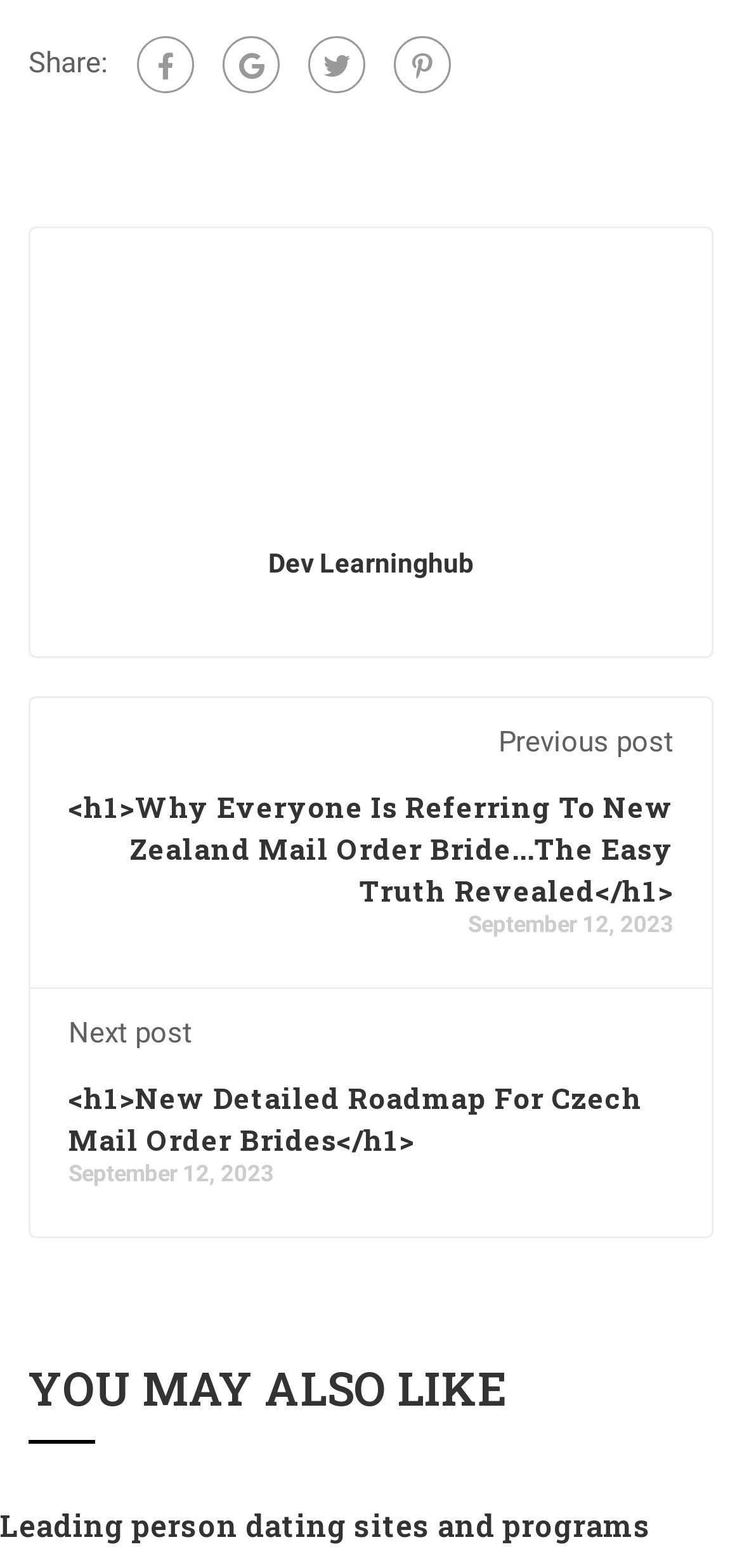Give a succinct answer to this question in a single word or phrase: 
How many social media sharing links are there?

4